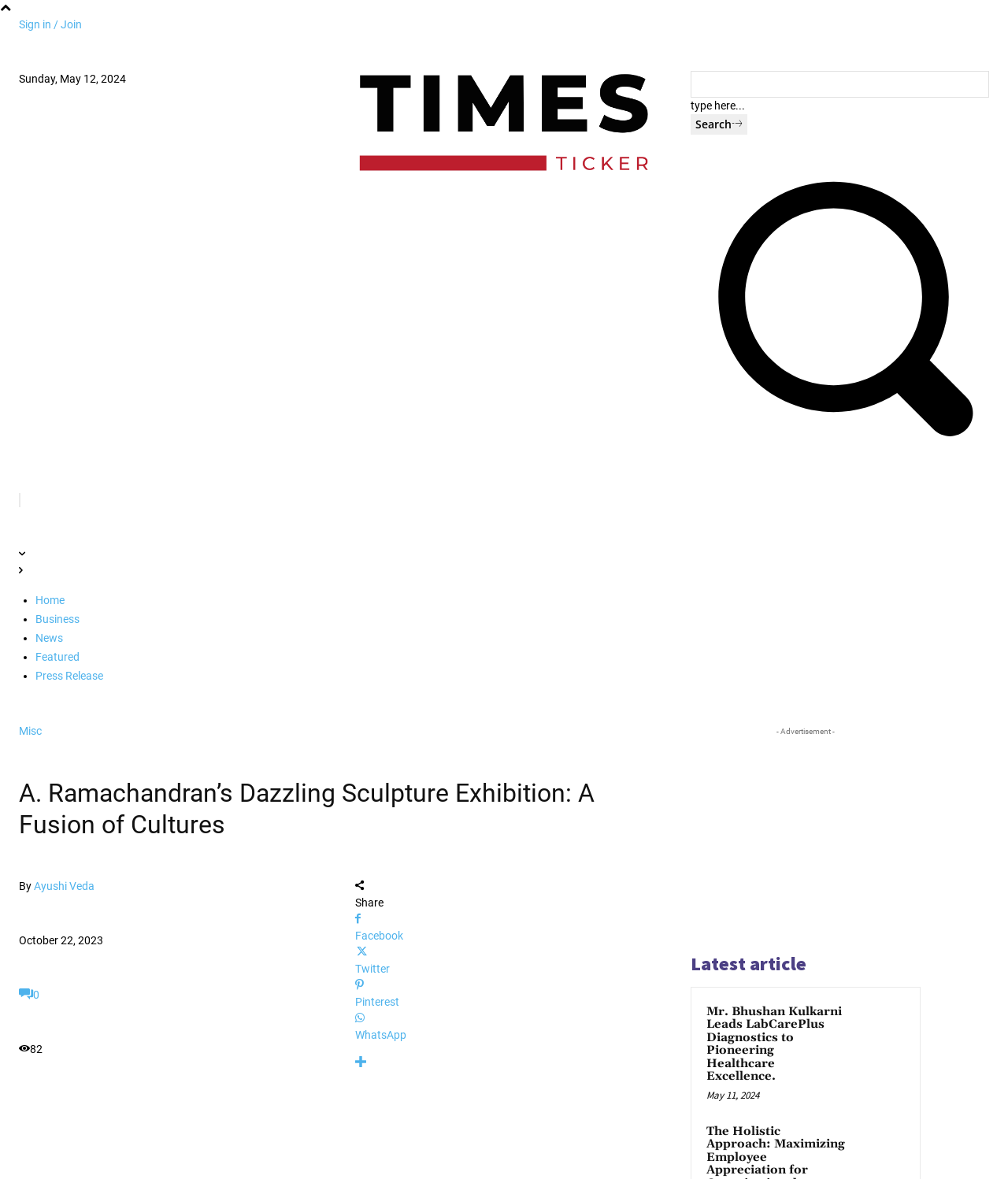What is the author of the article?
Based on the visual information, provide a detailed and comprehensive answer.

I found the author by looking at the link element with the text 'Ayushi Veda' which is located below the article title and above the time element.